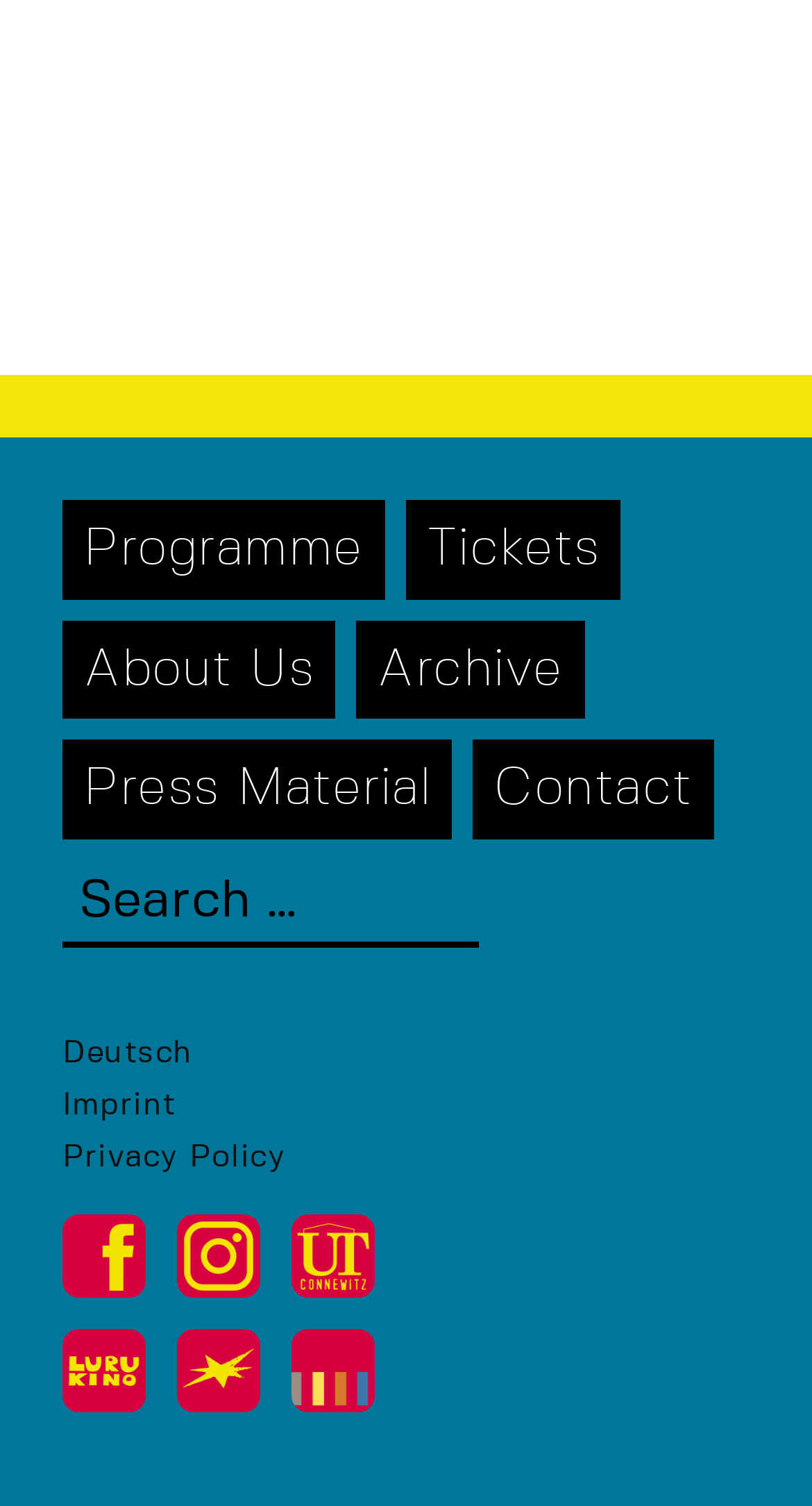What is the purpose of the search box?
Answer the question with a detailed and thorough explanation.

I saw a search box with a label 'Search for:' and assumed that its purpose is to allow users to search for content within the website.